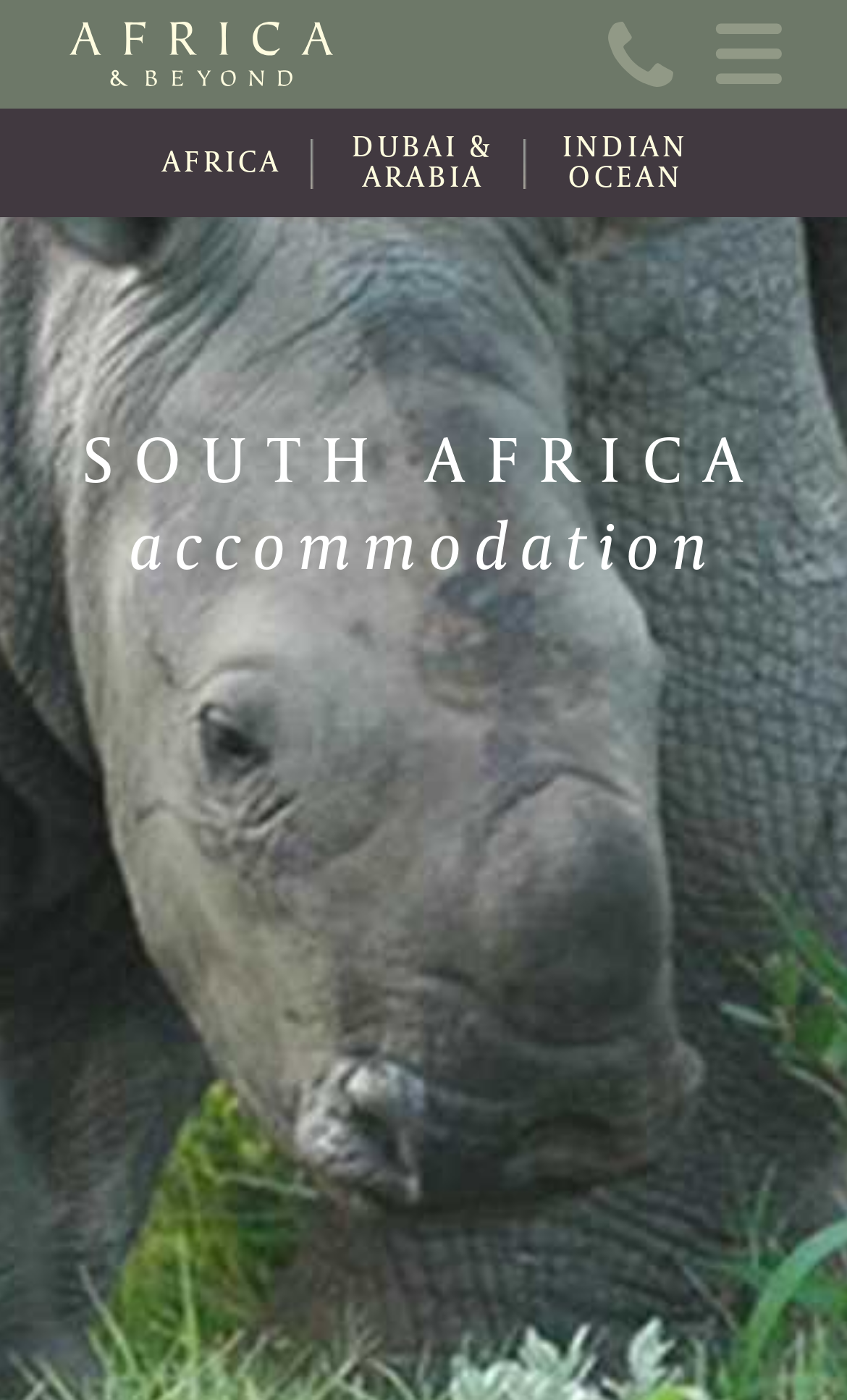Determine the bounding box coordinates of the element's region needed to click to follow the instruction: "go to home page". Provide these coordinates as four float numbers between 0 and 1, formatted as [left, top, right, bottom].

[0.077, 0.0, 0.923, 0.076]